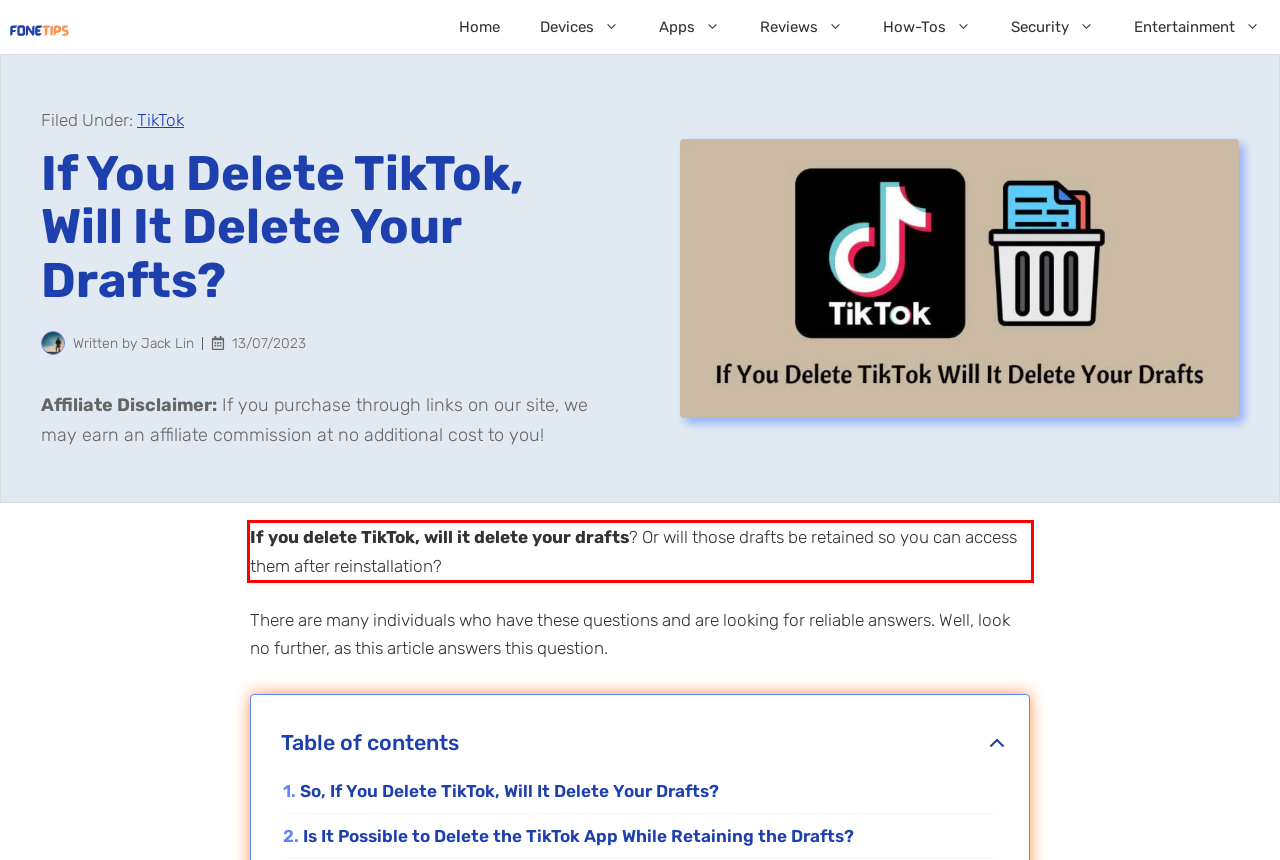From the given screenshot of a webpage, identify the red bounding box and extract the text content within it.

If you delete TikTok, will it delete your drafts? Or will those drafts be retained so you can access them after reinstallation?